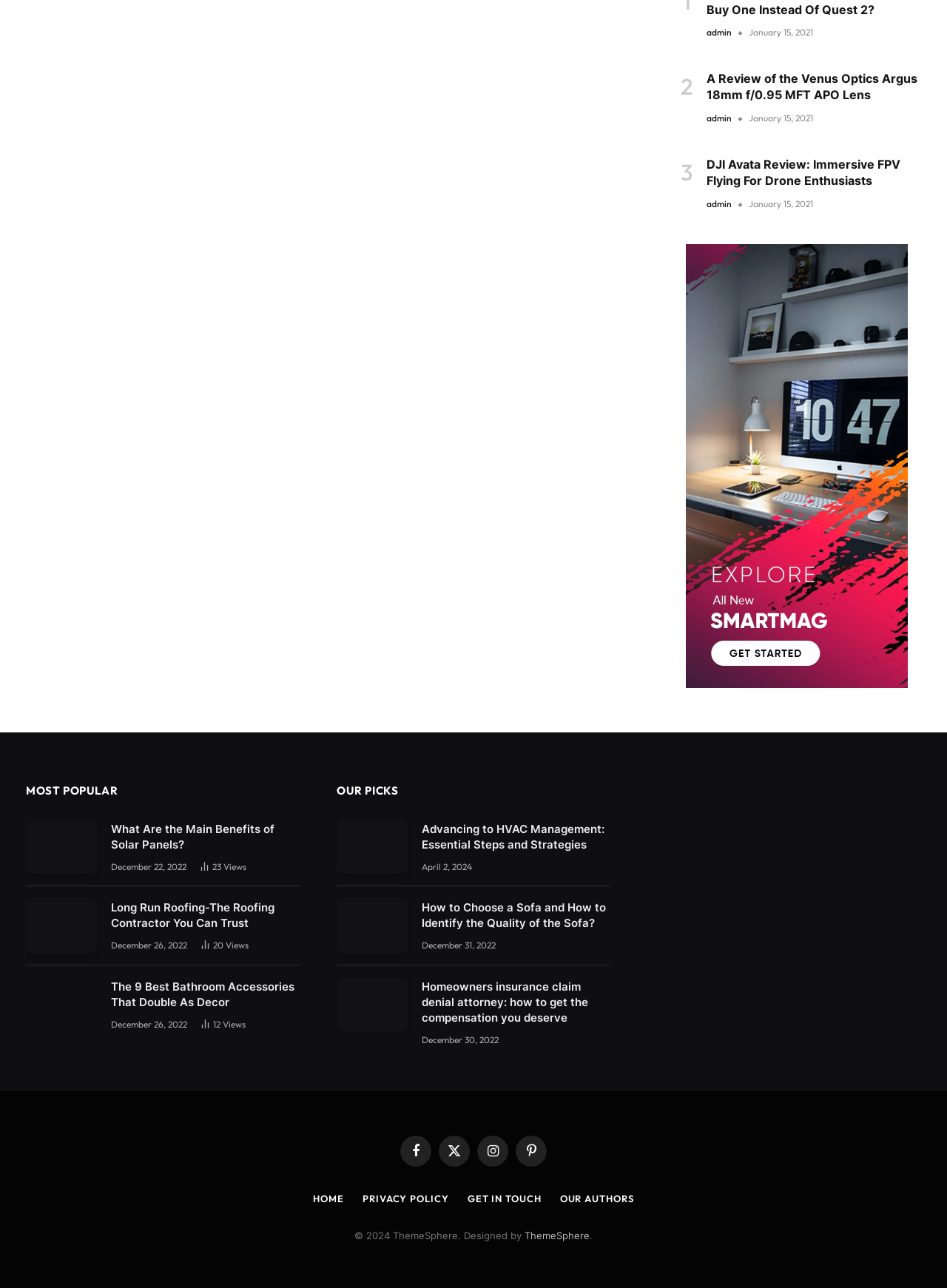Give a one-word or short phrase answer to this question: 
What is the name of the social media platform represented by the icon ''?

Facebook